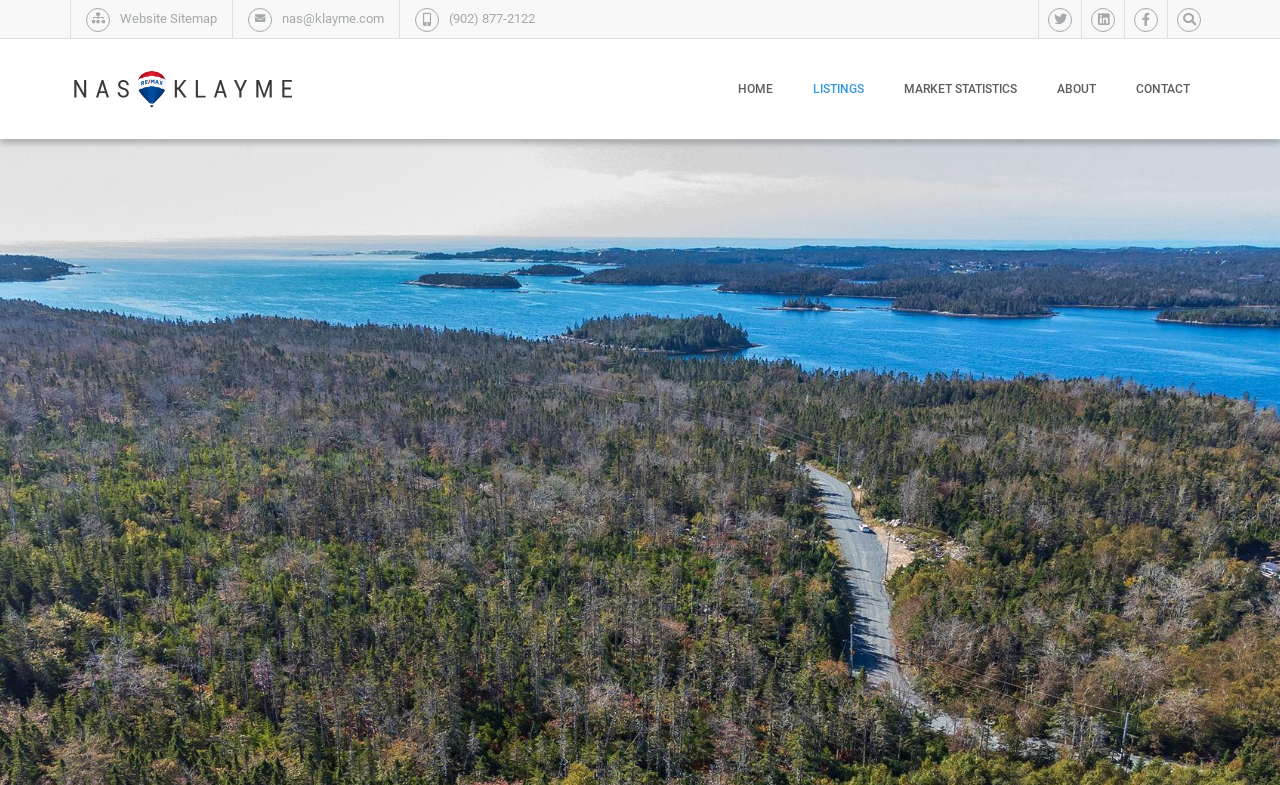Pinpoint the bounding box coordinates for the area that should be clicked to perform the following instruction: "Click Website Sitemap".

[0.094, 0.014, 0.17, 0.033]